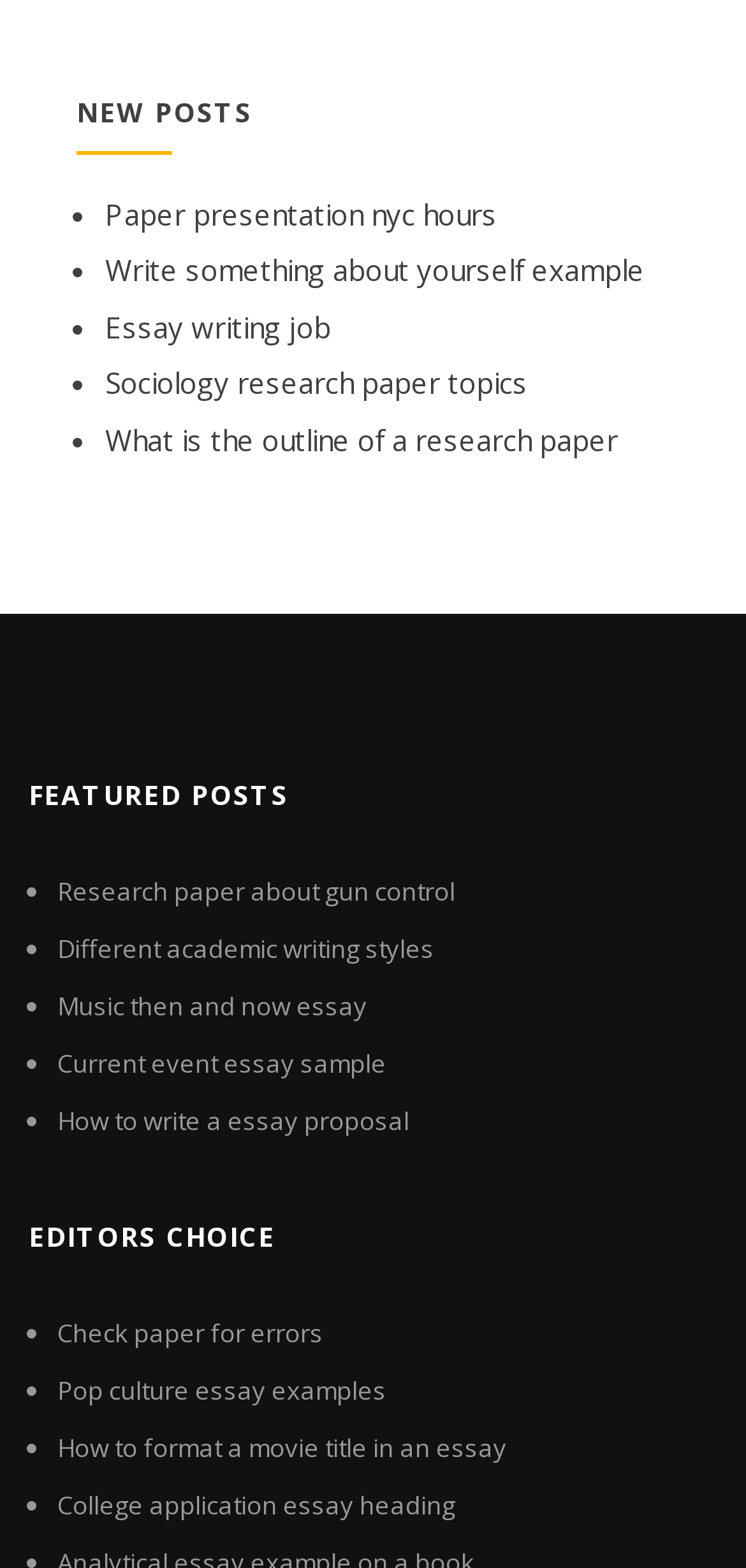Determine the bounding box coordinates of the target area to click to execute the following instruction: "View paper presentation nyc hours."

[0.141, 0.124, 0.667, 0.148]